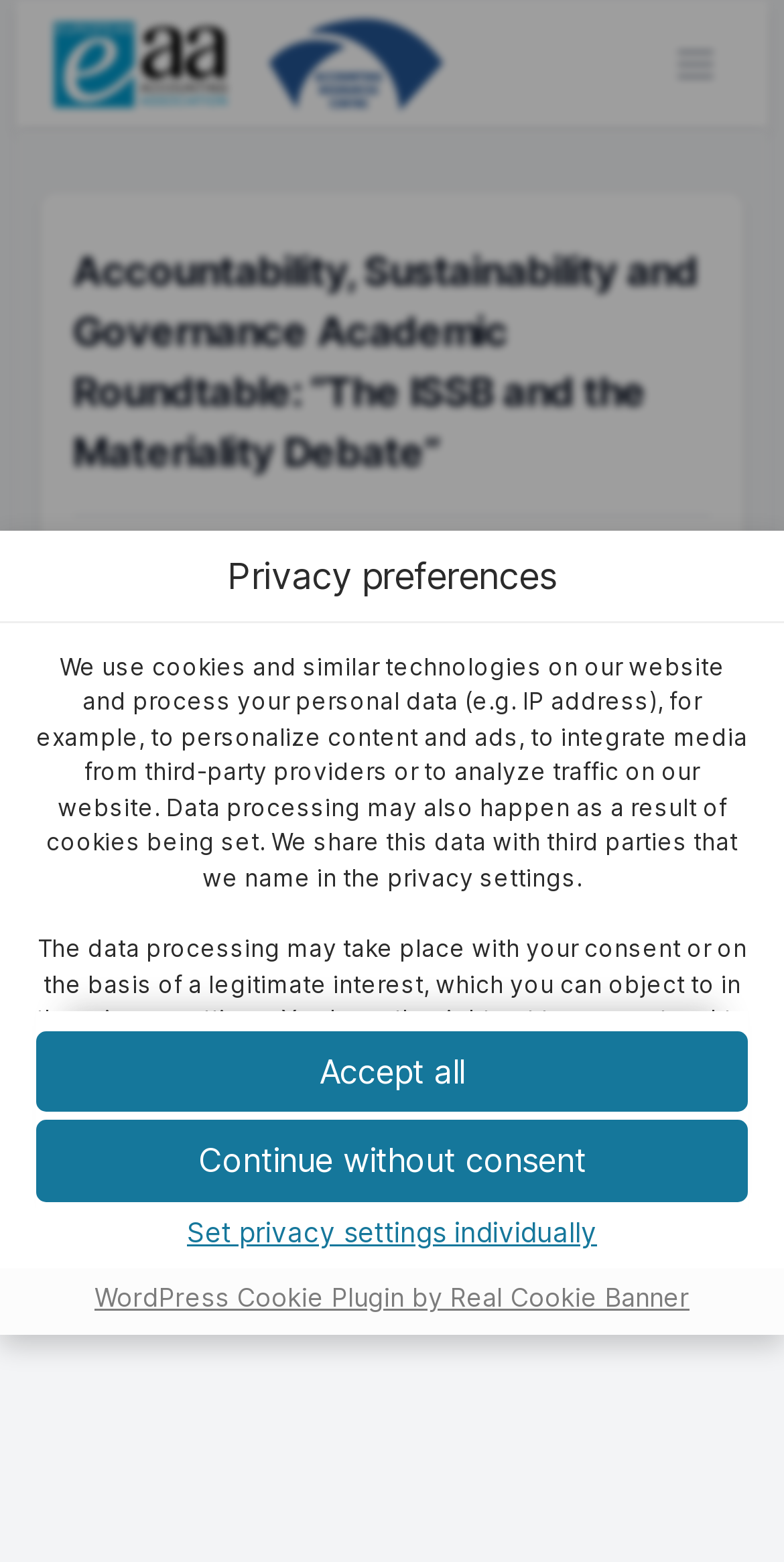Provide a thorough description of the webpage you see.

The webpage appears to be an article or blog post about the appointment of Emmanuel Faber as the Chair of the International Sustainability Standards Board (ISSB). At the top left corner, there are two logos, one smaller and one larger, with a menu button to the right. The title of the article, "Accountability, Sustainability and Governance Academic Roundtable: “The ISSB and the Materiality Debate”", is prominently displayed in a large font size.

Below the title, there is a line of text indicating the author, Giovanna Michelon, and the date of posting, December 17, 2021. To the right of this text, there are three small images, possibly social media icons, and a button with an image.

The main content of the article starts with a paragraph of text, which is a summary of the announcement made by the Trustees of the IFRS Foundation. The text is divided into several lines, with links to specific terms, such as "appointment of Emmanuel Faber" and "International Sustainability Standards Board".

At the bottom of the page, there is a section related to privacy preferences, with a heading and several paragraphs of text explaining how the website uses cookies and processes personal data. There are also three buttons to manage privacy settings: "Accept all", "Continue without consent", and "Set privacy settings individually". A link to the WordPress Cookie Plugin by Real Cookie Banner is also provided.